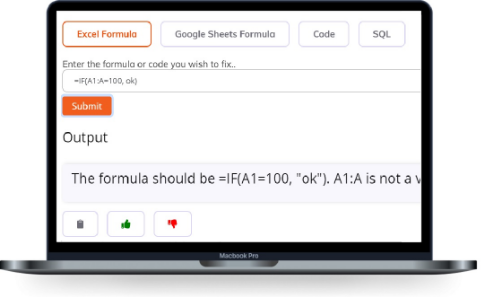What is the correct format for the formula according to the output section?
Please utilize the information in the image to give a detailed response to the question.

The output section of the 'Error Spotter' feature indicates that the correct format for the formula should be '=IF(A1=100, "ok")', which suggests that the user's input formula is incorrect and needs to be corrected to this format.